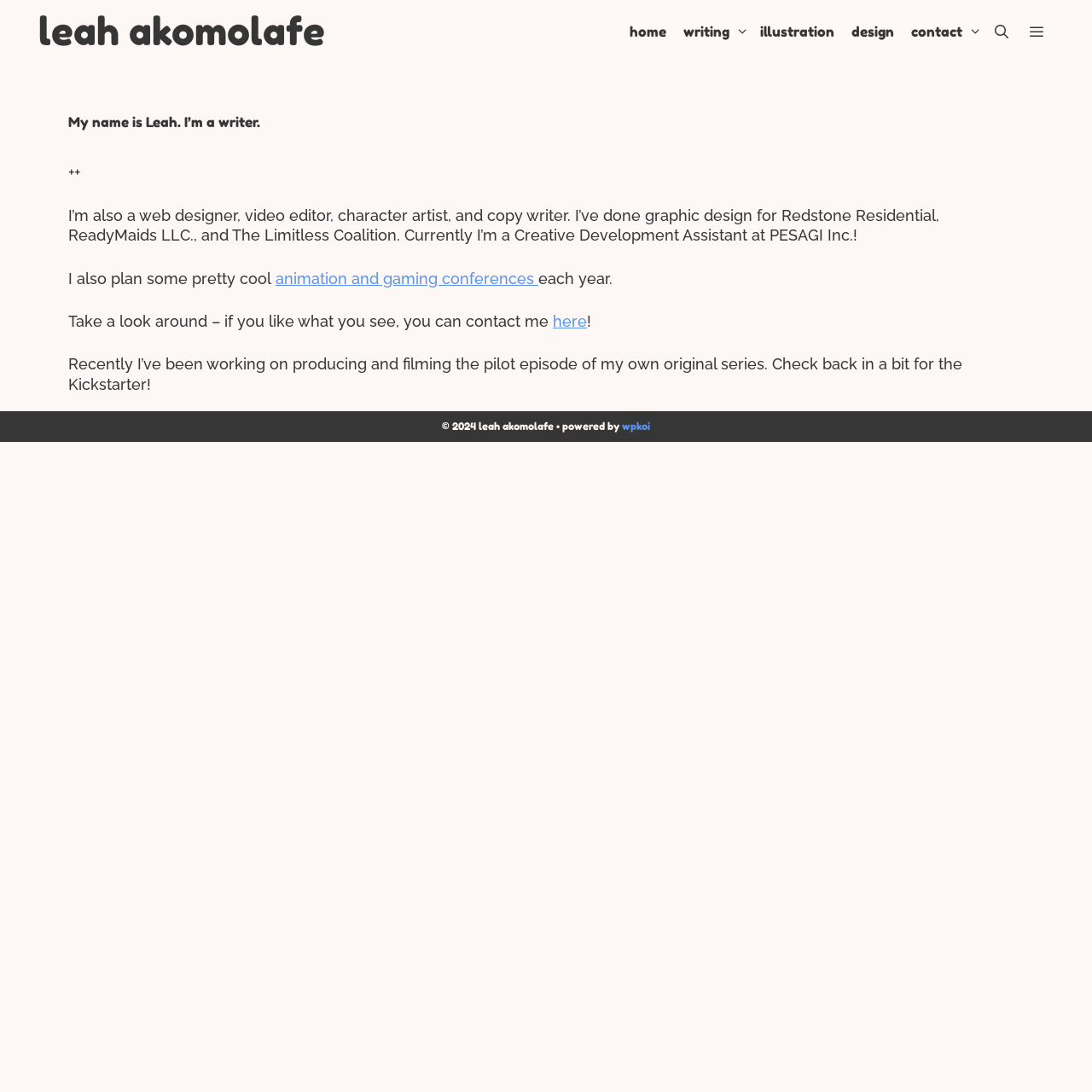Indicate the bounding box coordinates of the clickable region to achieve the following instruction: "search the website."

[0.901, 0.008, 0.933, 0.051]